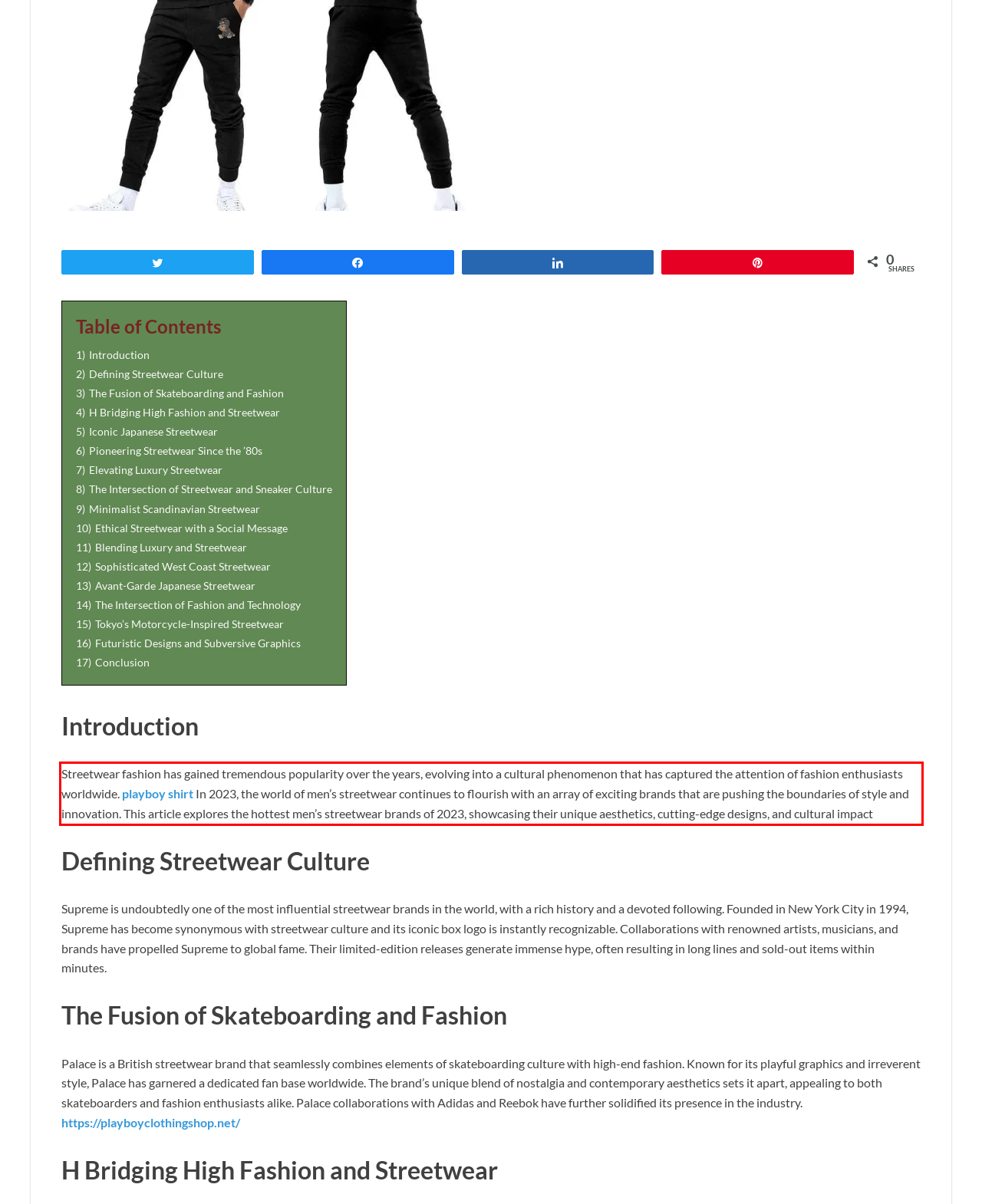Look at the provided screenshot of the webpage and perform OCR on the text within the red bounding box.

Streetwear fashion has gained tremendous popularity over the years, evolving into a cultural phenomenon that has captured the attention of fashion enthusiasts worldwide. playboy shirt In 2023, the world of men’s streetwear continues to flourish with an array of exciting brands that are pushing the boundaries of style and innovation. This article explores the hottest men’s streetwear brands of 2023, showcasing their unique aesthetics, cutting-edge designs, and cultural impact